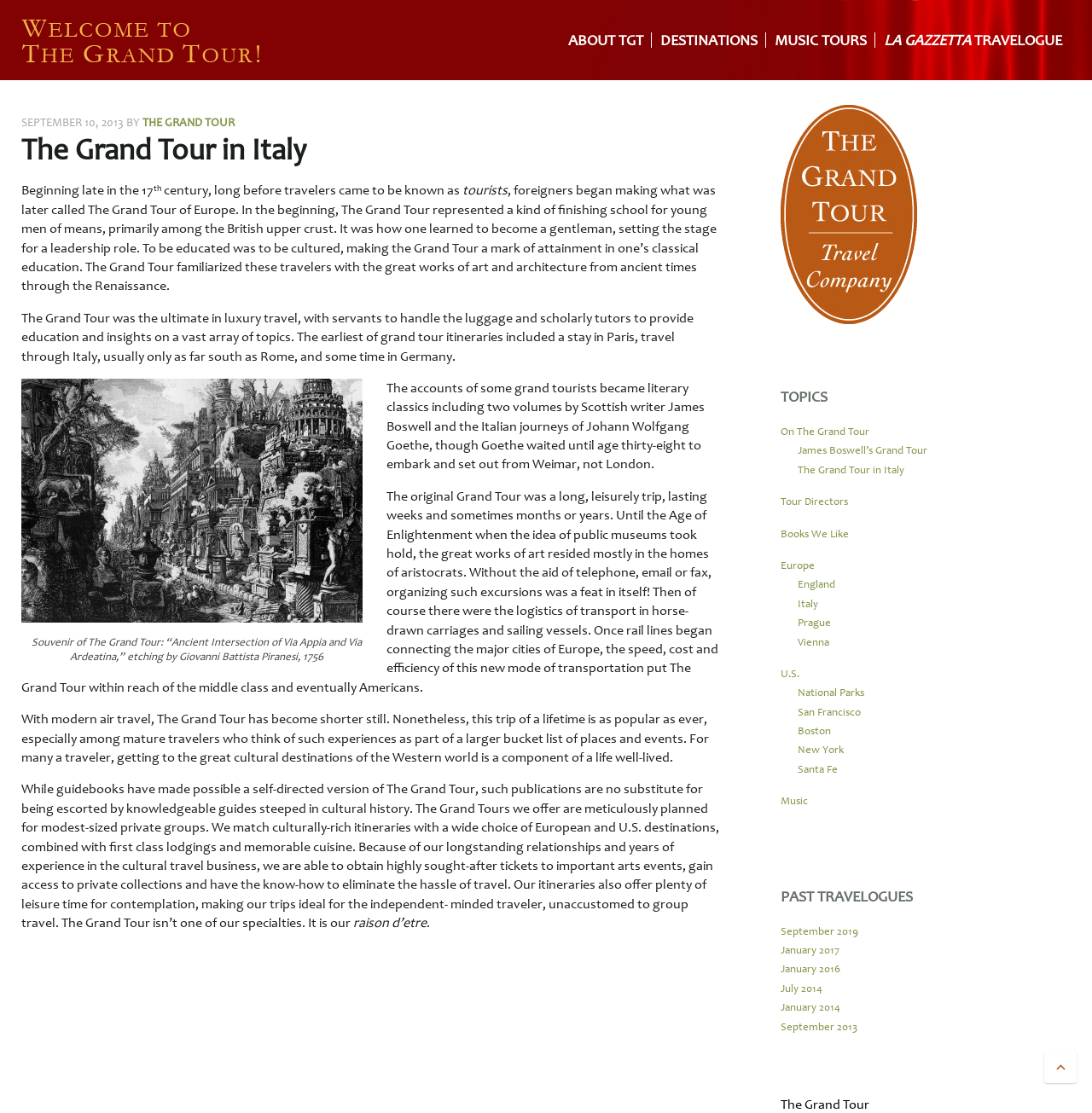What is the earliest known Grand Tour itinerary?
Use the information from the screenshot to give a comprehensive response to the question.

According to the text on the webpage, the earliest known Grand Tour itineraries included a stay in Paris, travel through Italy, usually only as far south as Rome, and some time in Germany. This information can be found in the paragraph that discusses the history of the Grand Tour.